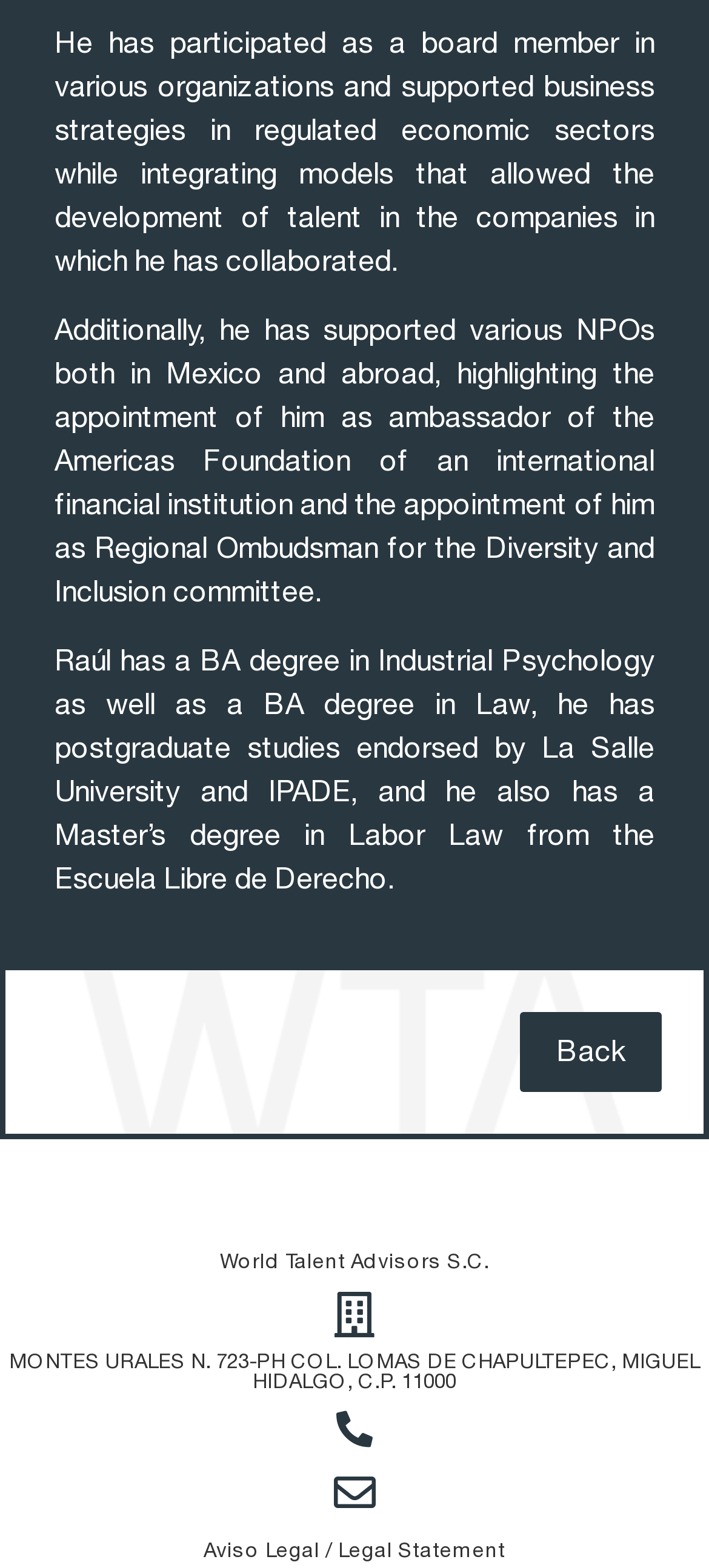What is Raúl's educational background?
Analyze the image and deliver a detailed answer to the question.

From the StaticText element with ID 132, we can see that Raúl has a BA degree in Industrial Psychology as well as a BA degree in Law, he has postgraduate studies endorsed by La Salle University and IPADE, and he also has a Master’s degree in Labor Law from the Escuela Libre de Derecho.